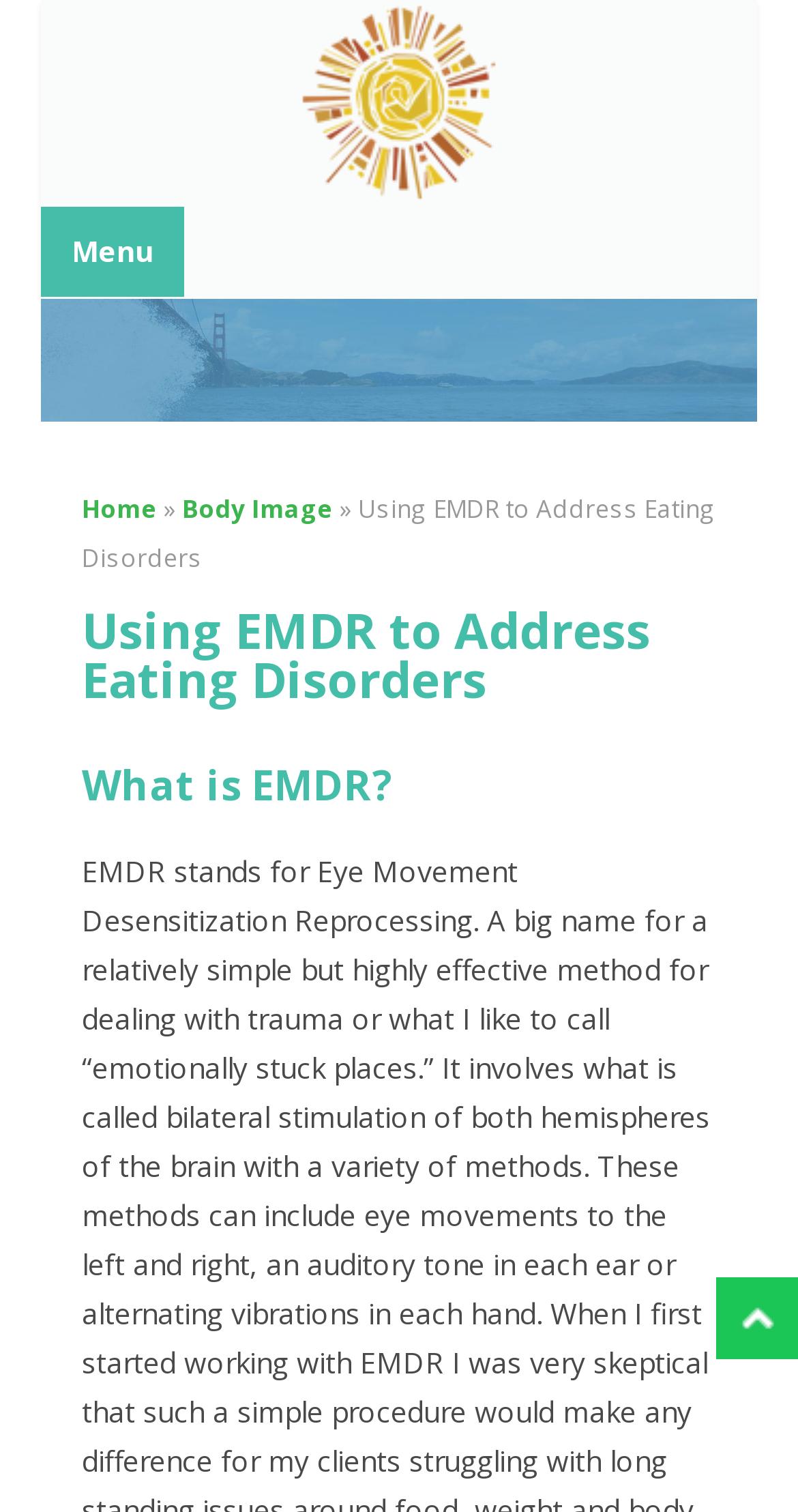Give a detailed account of the webpage, highlighting key information.

The webpage is about using EMDR to address eating disorders, specifically on the Ondina Wellness website. At the top left, there is a link to the website's logo. Next to it, on the top left, is a menu link with a dropdown list containing links to "Home" and "Body Image". 

Below the menu, there is a heading that reads "Using EMDR to Address Eating Disorders", which is also the title of the webpage. 

Further down, there is another heading that asks "What is EMDR?", indicating that the webpage will provide information about this topic. 

At the very bottom right of the page, there is a "Back to Top" link, allowing users to quickly navigate back to the top of the page.